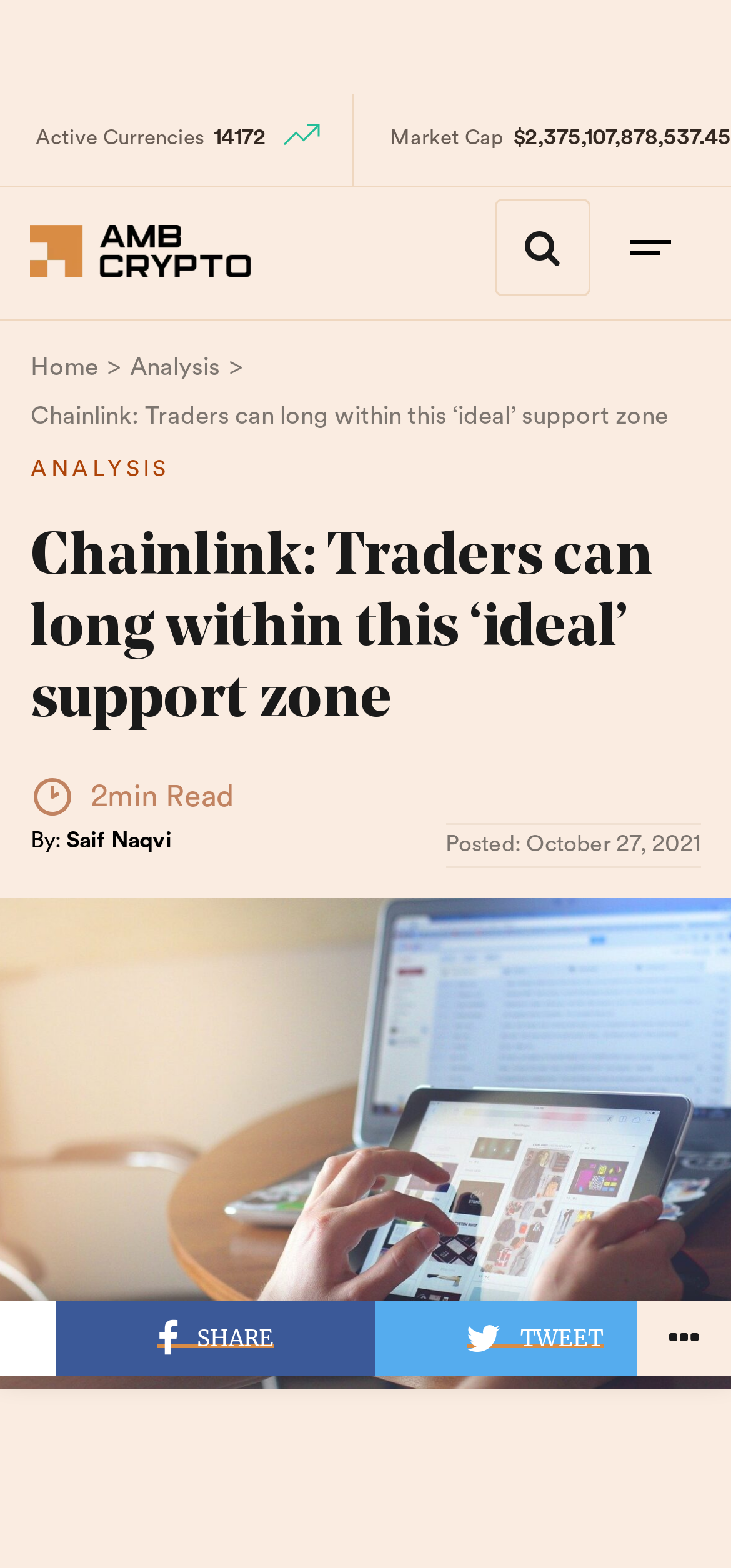Identify the bounding box for the UI element described as: "Saif Naqvi". The coordinates should be four float numbers between 0 and 1, i.e., [left, top, right, bottom].

[0.09, 0.53, 0.234, 0.544]